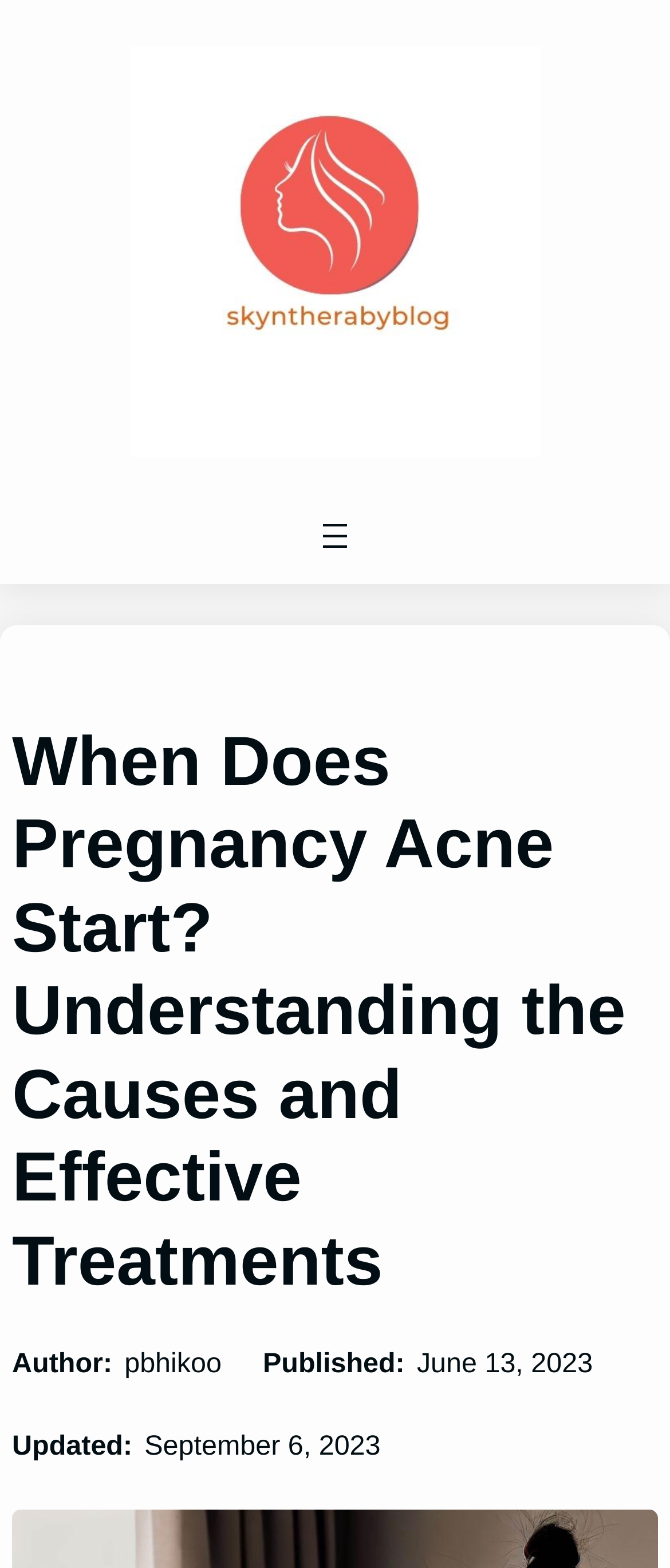Given the webpage screenshot, identify the bounding box of the UI element that matches this description: "aria-label="Open menu"".

[0.469, 0.329, 0.531, 0.355]